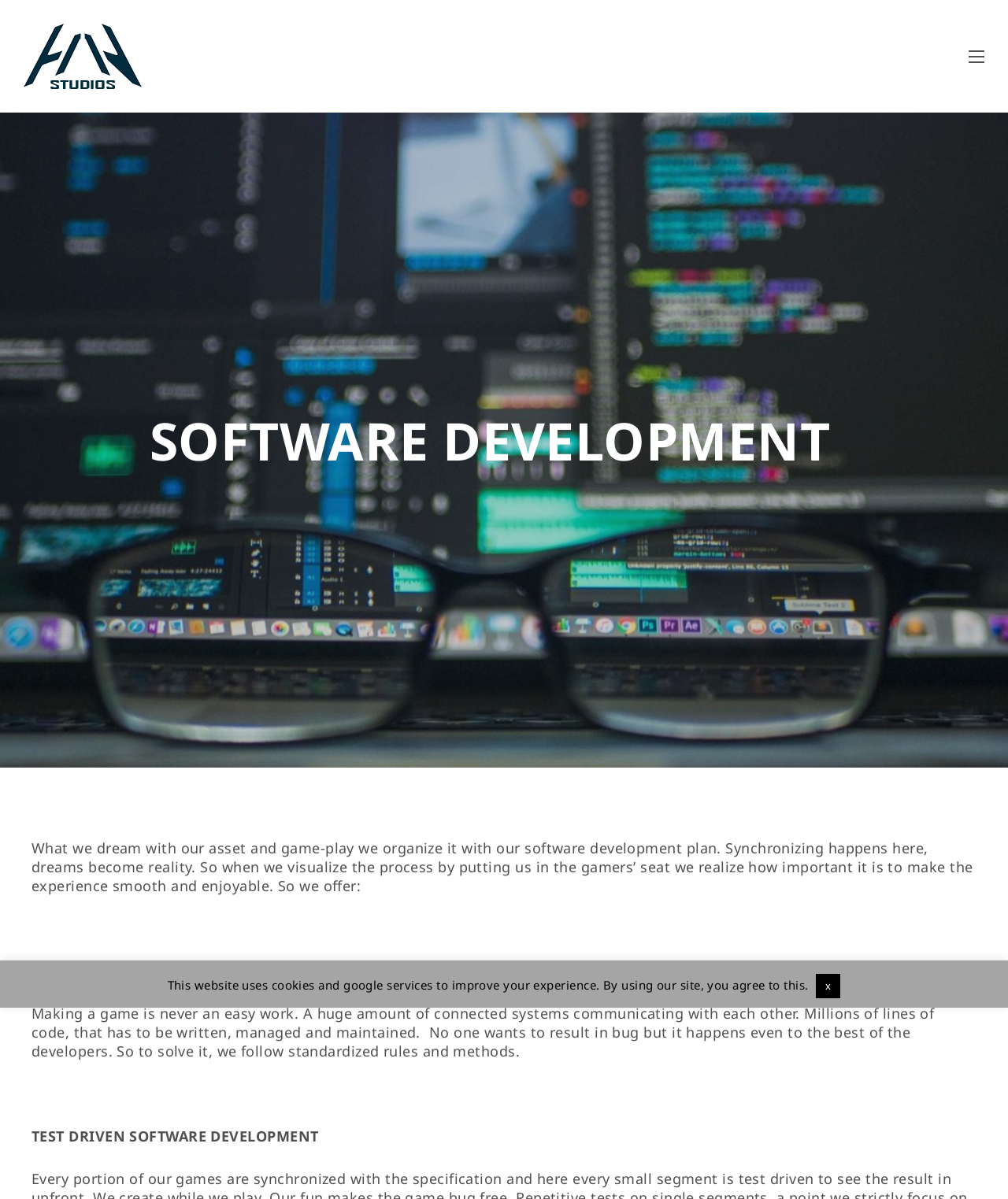What is the main service offered by HAN STUDIOS?
Using the image as a reference, give an elaborate response to the question.

Based on the webpage content, it is clear that HAN STUDIOS is a company that provides software development services. The heading 'SOFTWARE DEVELOPMENT' and the text 'What we dream with our asset and game-play we organize it with our software development plan.' suggest that software development is the primary service offered by the company.